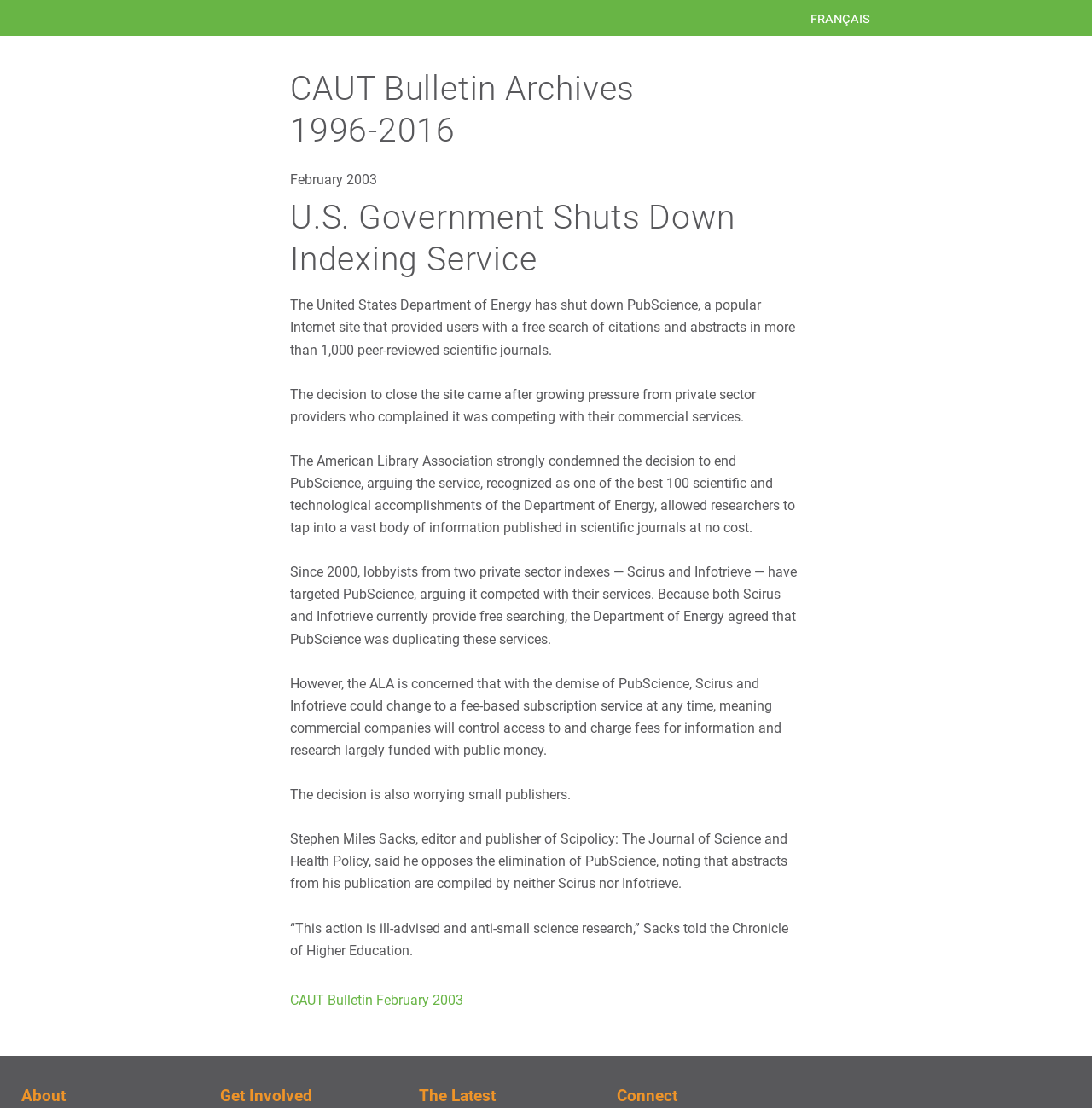Use a single word or phrase to answer the question:
What is the reason for shutting down PubScience?

Competition with private sector providers